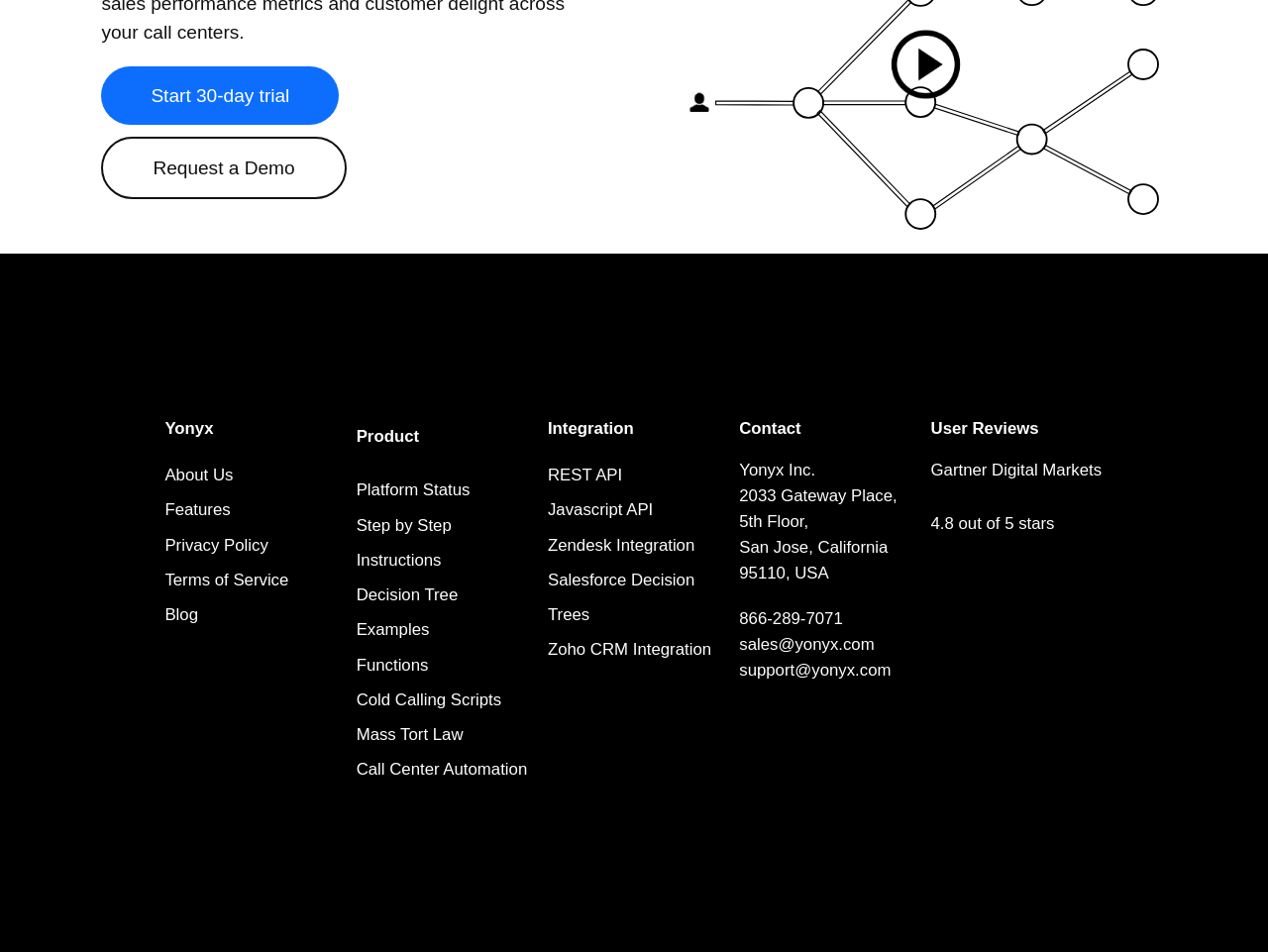Please provide a comprehensive response to the question based on the details in the image: What is the rating of Yonyx on Gartner Digital Markets?

The rating is obtained from the link 'Gartner Digital Markets Yonyx Star Rating 4.8 out of 5 stars' with bounding box coordinates [0.734, 0.484, 0.869, 0.56], which is located under the 'User Reviews' heading.